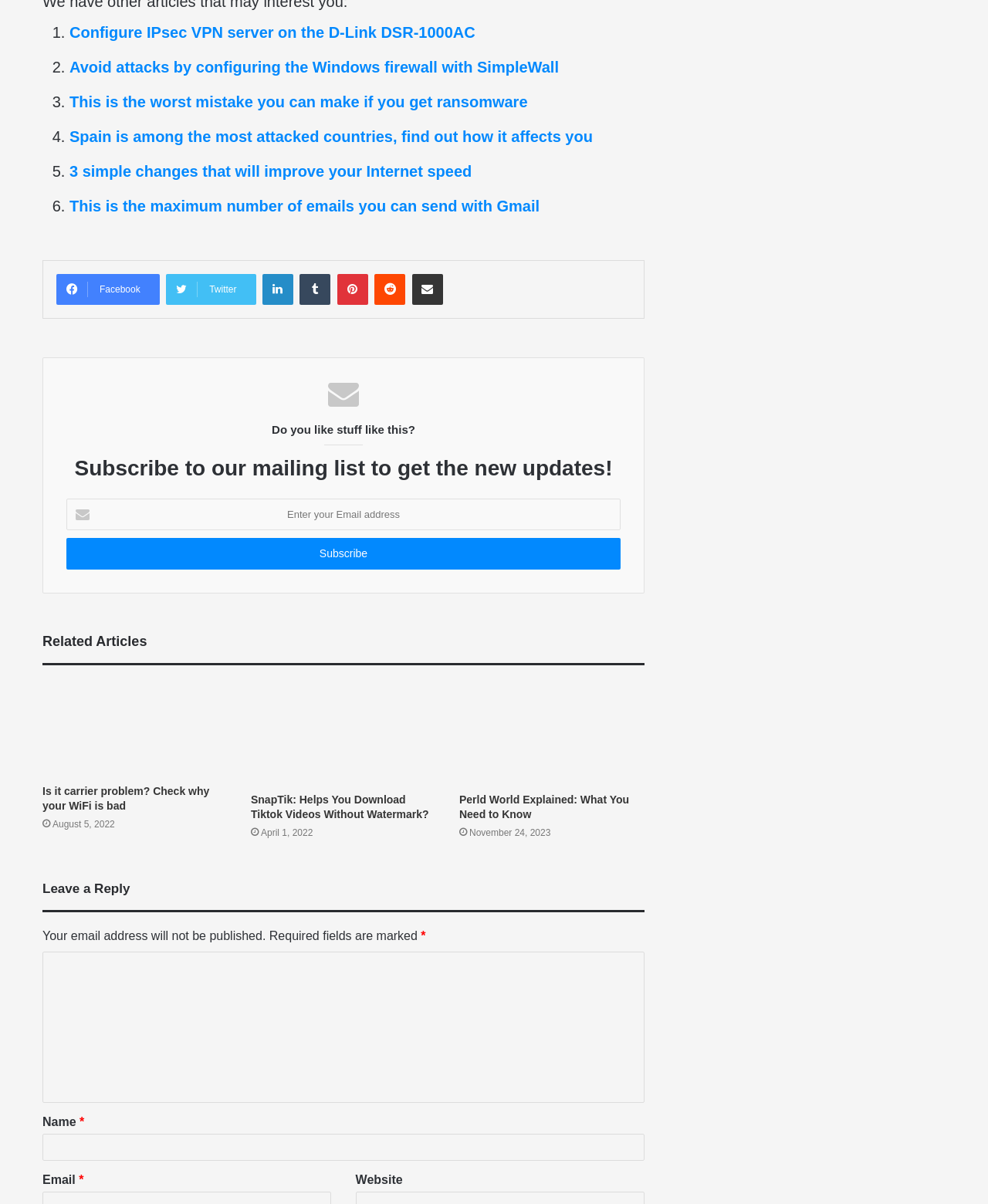Ascertain the bounding box coordinates for the UI element detailed here: "Pinterest". The coordinates should be provided as [left, top, right, bottom] with each value being a float between 0 and 1.

[0.341, 0.227, 0.373, 0.253]